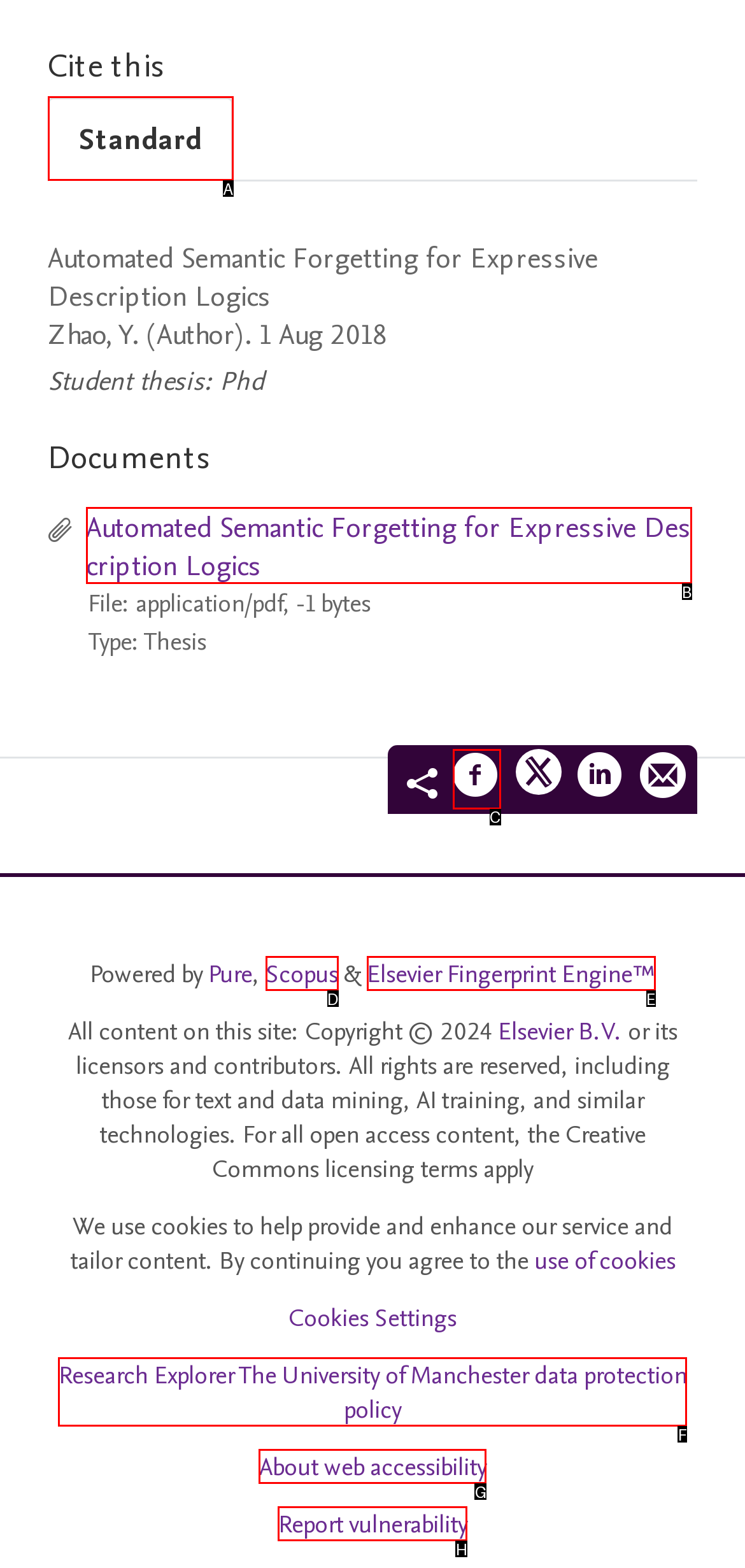Determine which HTML element to click on in order to complete the action: Share on Facebook.
Reply with the letter of the selected option.

C